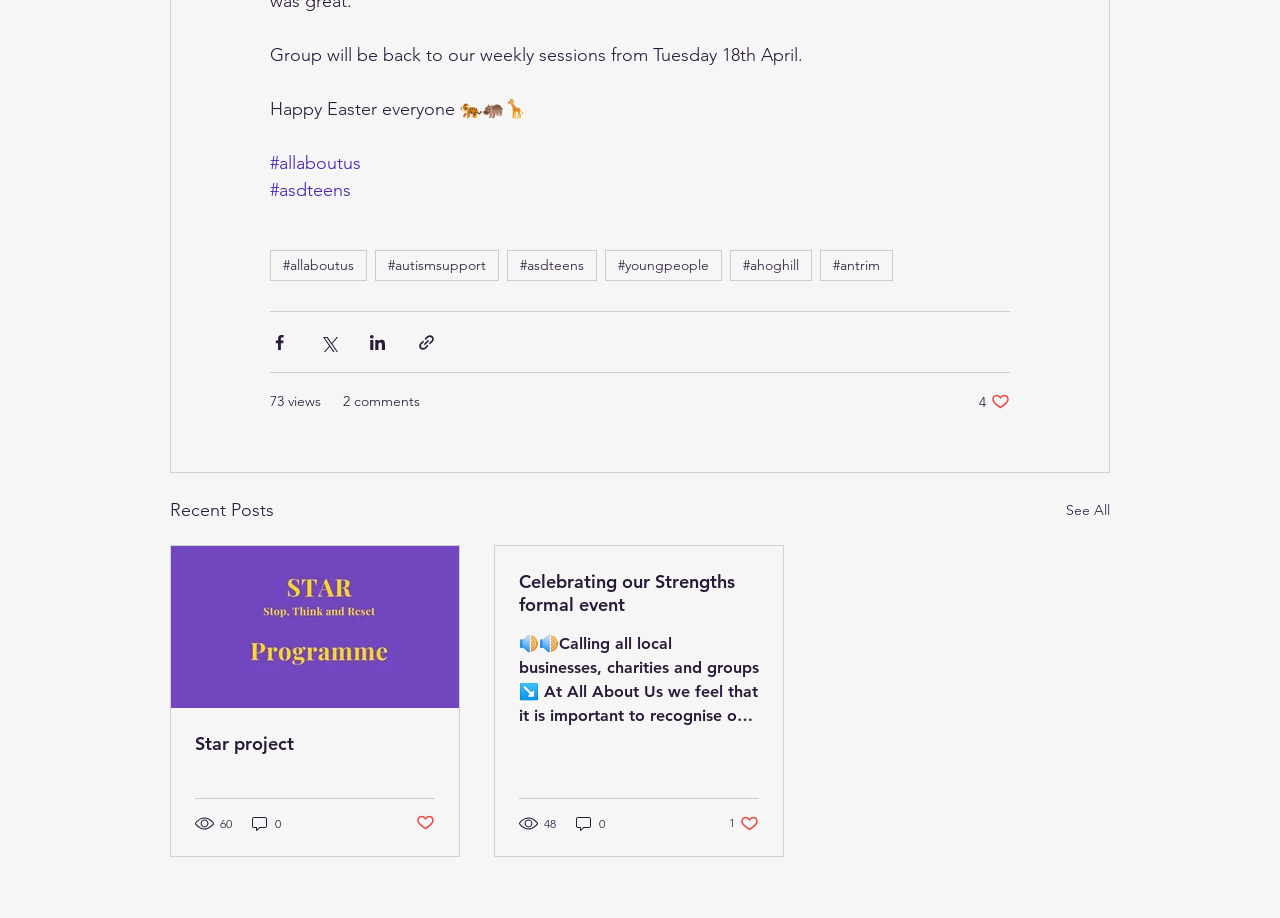Specify the bounding box coordinates of the area that needs to be clicked to achieve the following instruction: "Click the 'Star project' link".

[0.152, 0.798, 0.34, 0.823]